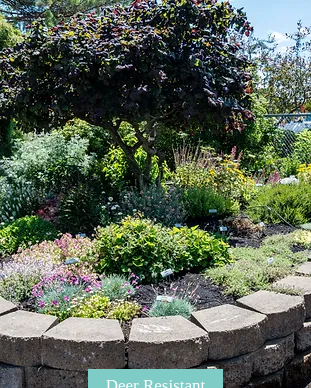What color are the leaves of the prominent tree?
Using the screenshot, give a one-word or short phrase answer.

Dark